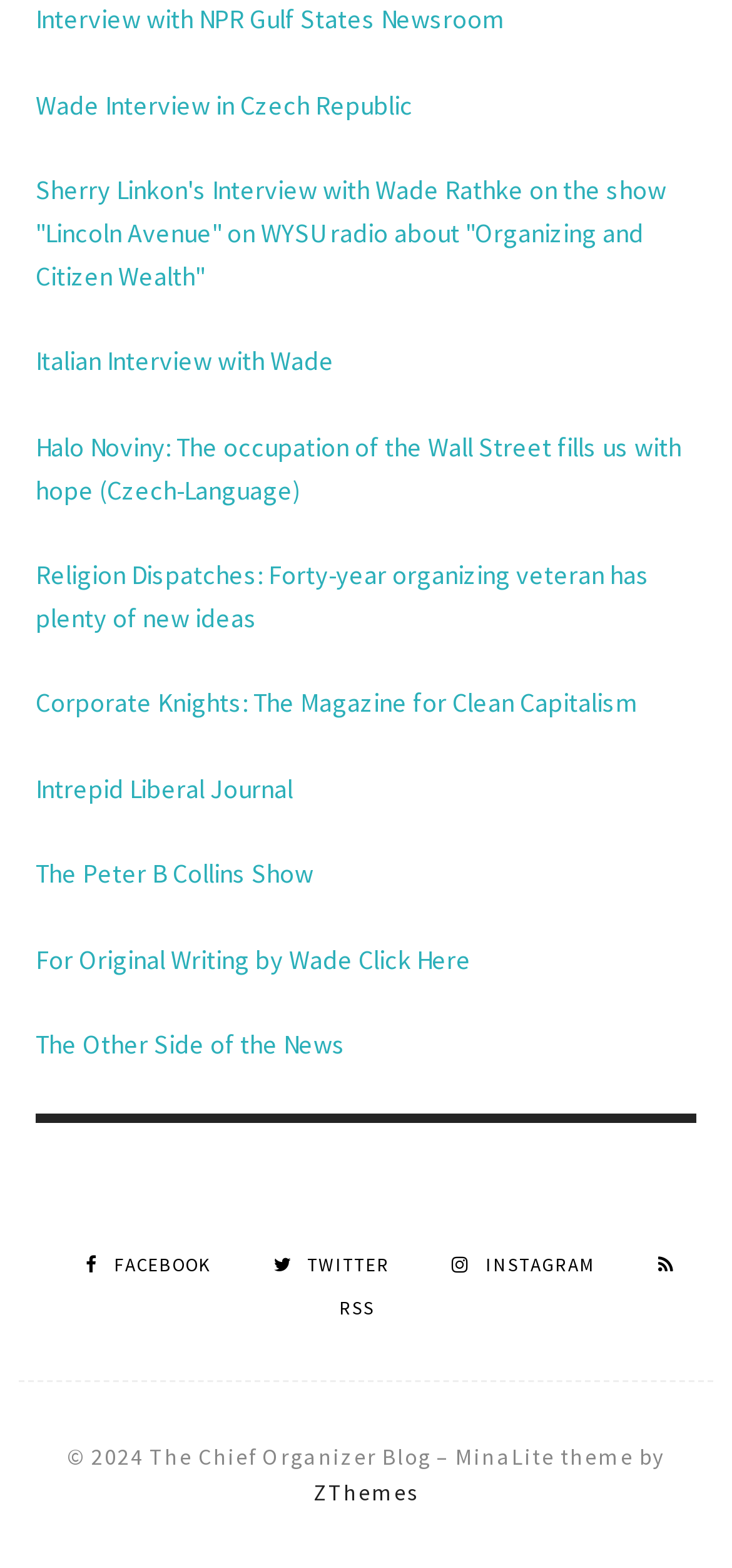Extract the bounding box coordinates for the UI element described as: "Wade Interview in Czech Republic".

[0.049, 0.055, 0.564, 0.076]